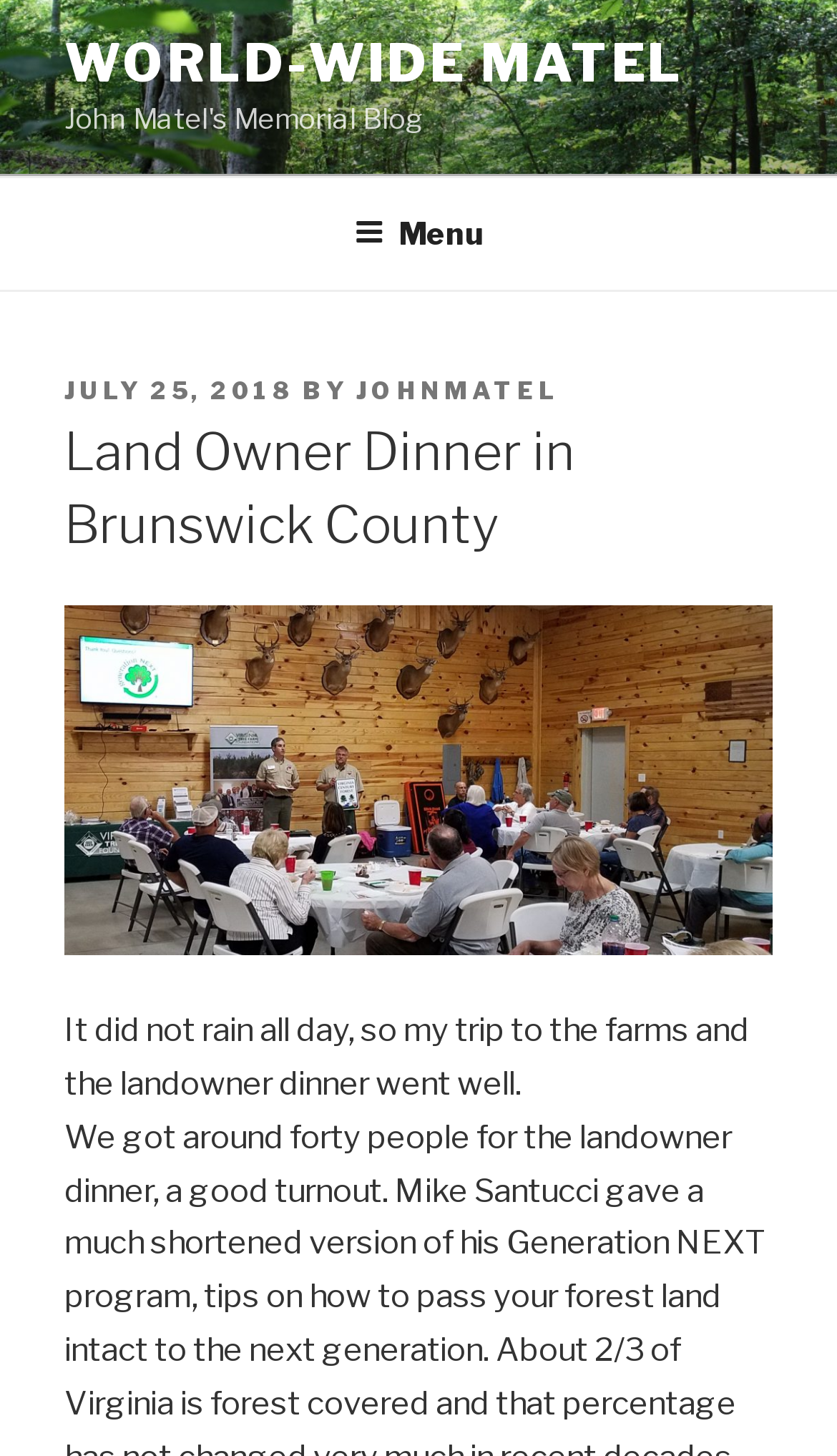Using the webpage screenshot and the element description World-Wide Matel, determine the bounding box coordinates. Specify the coordinates in the format (top-left x, top-left y, bottom-right x, bottom-right y) with values ranging from 0 to 1.

[0.077, 0.022, 0.817, 0.065]